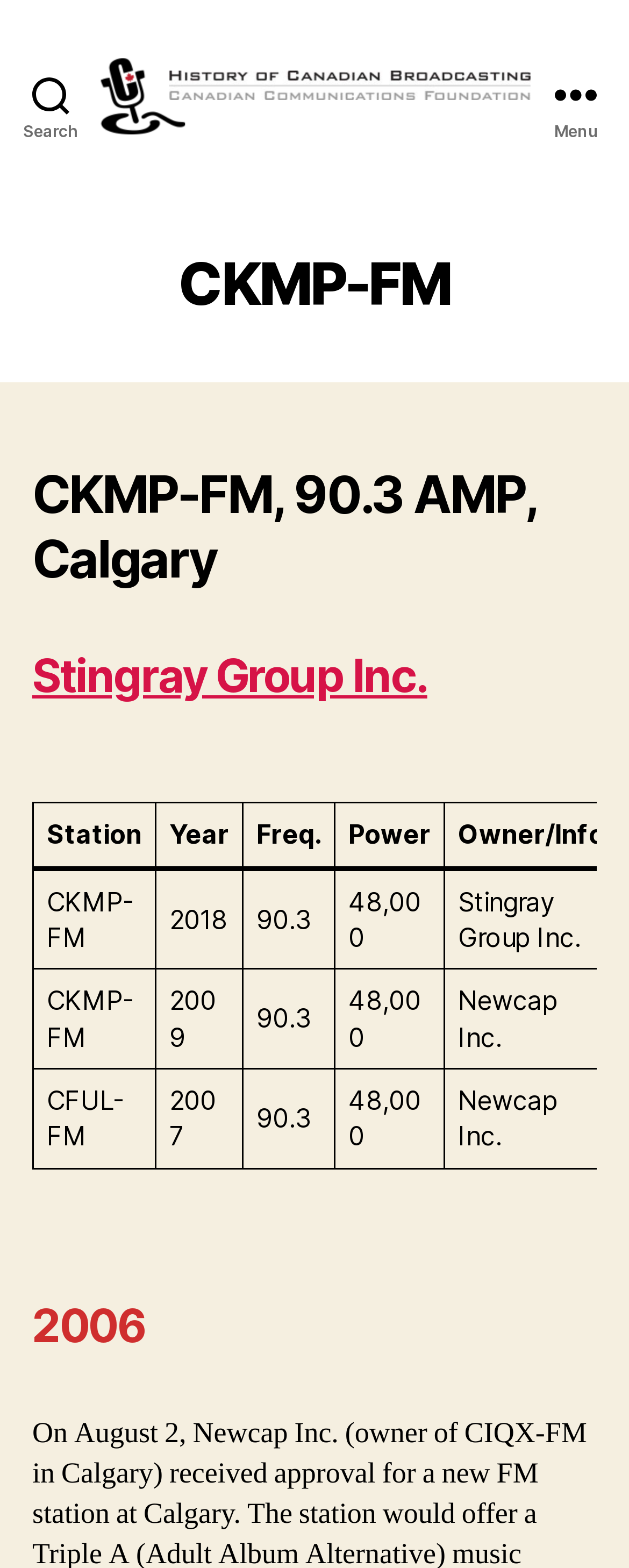Answer the question in a single word or phrase:
How many rows are in the table?

3